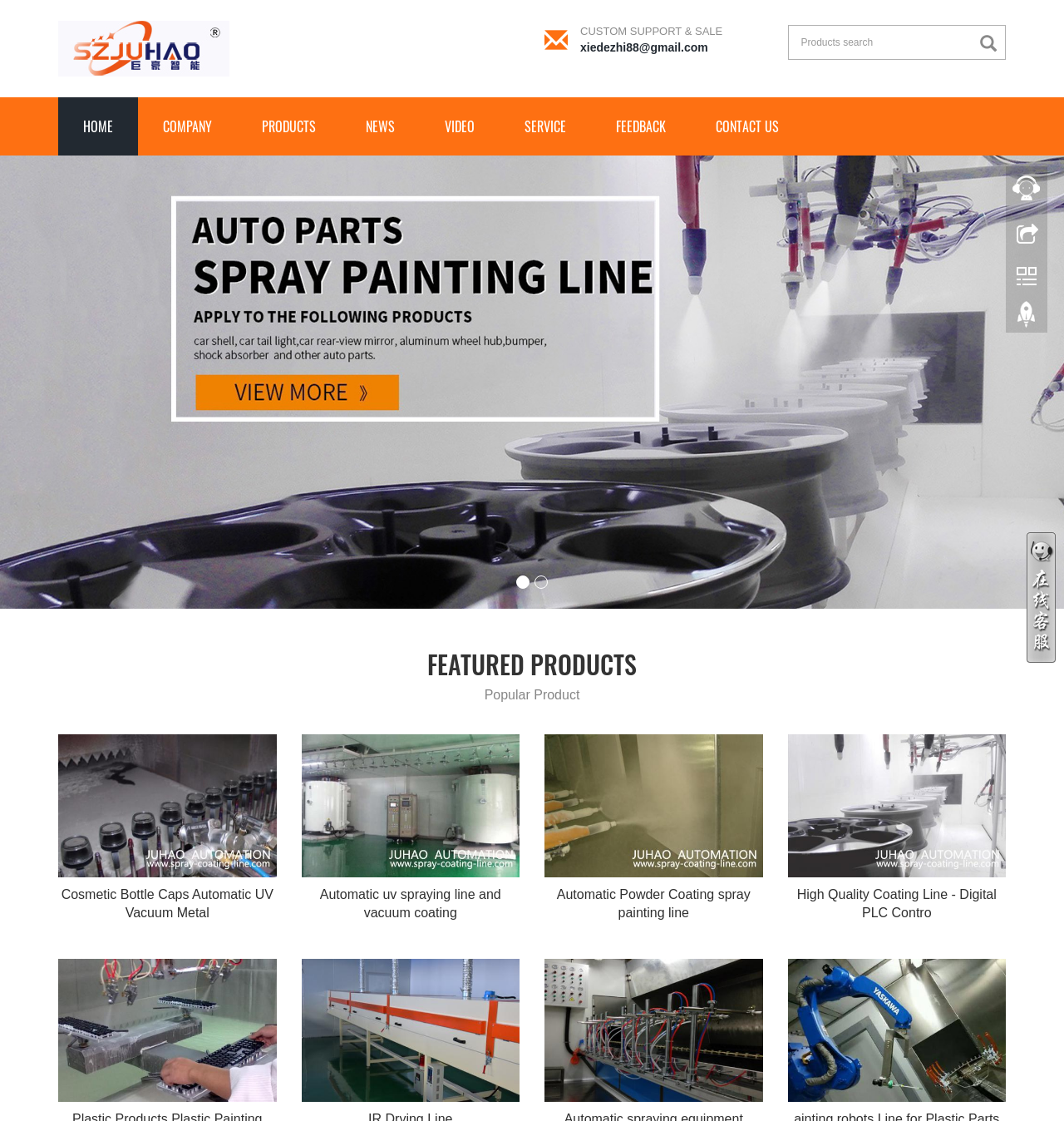Find the bounding box of the UI element described as follows: "parent_node: IR Drying Line".

[0.283, 0.855, 0.488, 0.983]